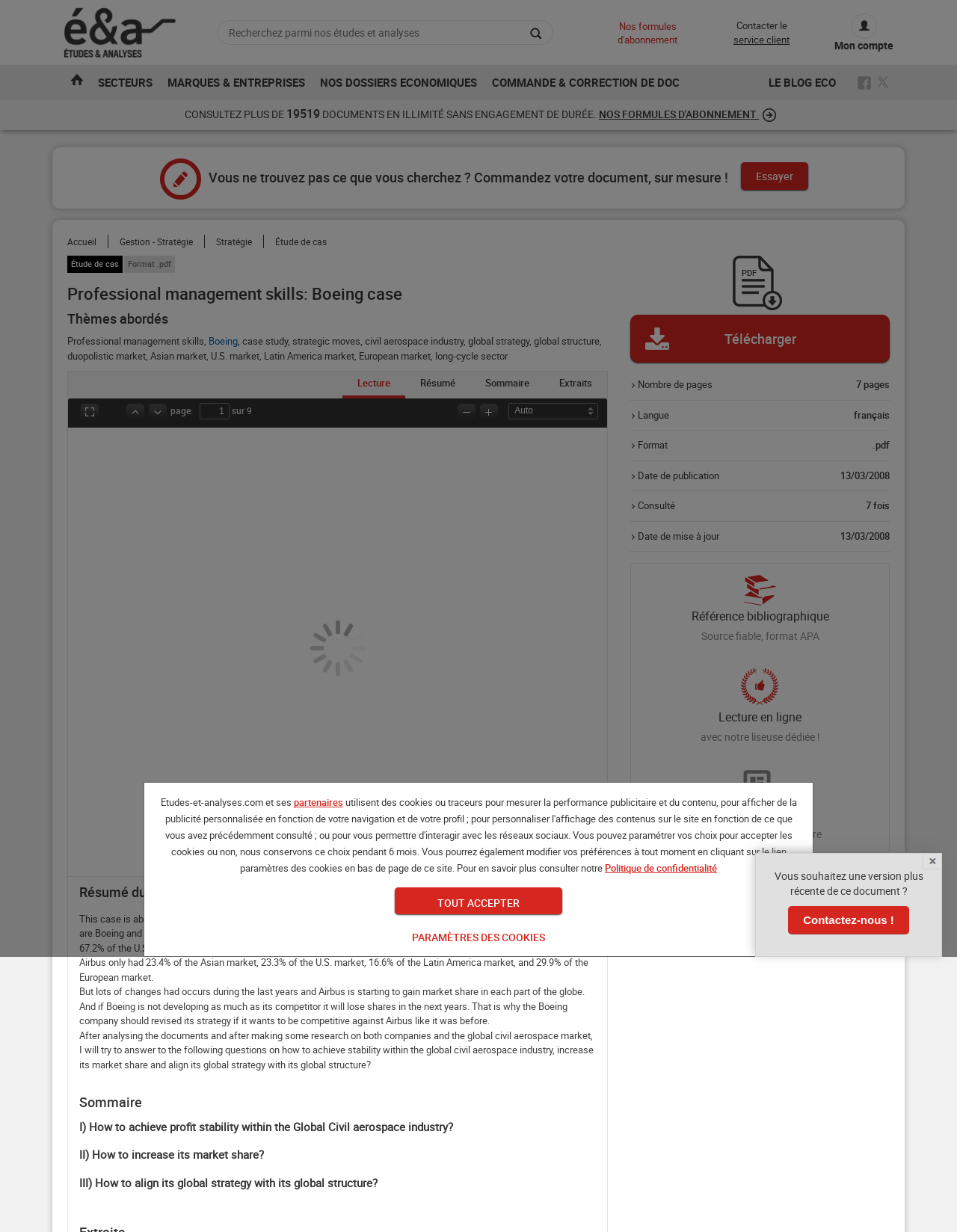Offer a detailed account of what is visible on the webpage.

This webpage is about a case study on professional management skills, specifically focusing on Boeing. The page is divided into several sections. At the top, there is a navigation menu with links to various sections of the website, including "Accueil", "SECTEURS", "MARQUES & ENTREPRISES", and more. Below the navigation menu, there is a search bar and a button to search for studies and analyses.

On the left side of the page, there is a sidebar with links to related topics, including "Gestion - Stratégie", "Stratégie", and "Étude de cas". There is also a section that displays the number of documents available, with a link to view more.

The main content of the page is divided into several sections. The first section displays the title of the case study, "Professional management skills: Boeing case", and a brief summary of the study. Below this, there are several buttons to navigate through the pages of the study, including "Précédent", "Suivant", and "Full-screen mode".

The next section is a table of contents, with links to different parts of the study, including "Résumé", "Sommaire", and "Extraits". Below this, there is a section that displays the content of the study, including a summary of the document, a discussion of the civil aerospace industry, and an analysis of Boeing's strategy.

On the right side of the page, there are several sections that provide additional information about the study, including the number of pages, language, format, and date of publication. There is also a section that displays the number of times the study has been consulted and a link to download the study in PDF format.

At the bottom of the page, there are several links to related resources, including a link to contact the service client and a link to follow the website on Facebook and Twitter.